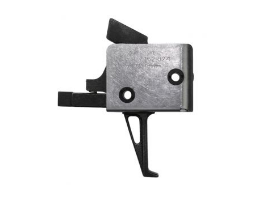Using a single word or phrase, answer the following question: 
What is the typical price range of the trigger?

$189.95